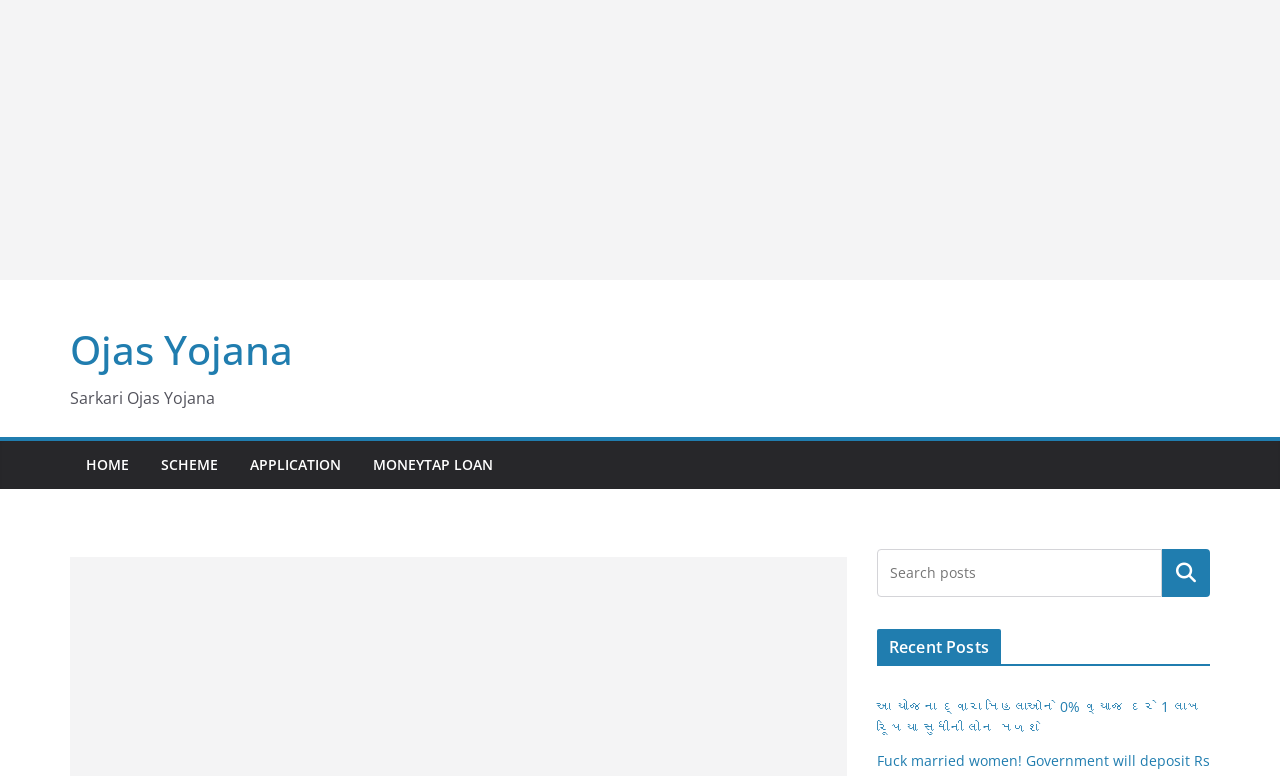Please identify the bounding box coordinates of the area that needs to be clicked to fulfill the following instruction: "apply for MONEYTAP LOAN."

[0.291, 0.581, 0.385, 0.617]